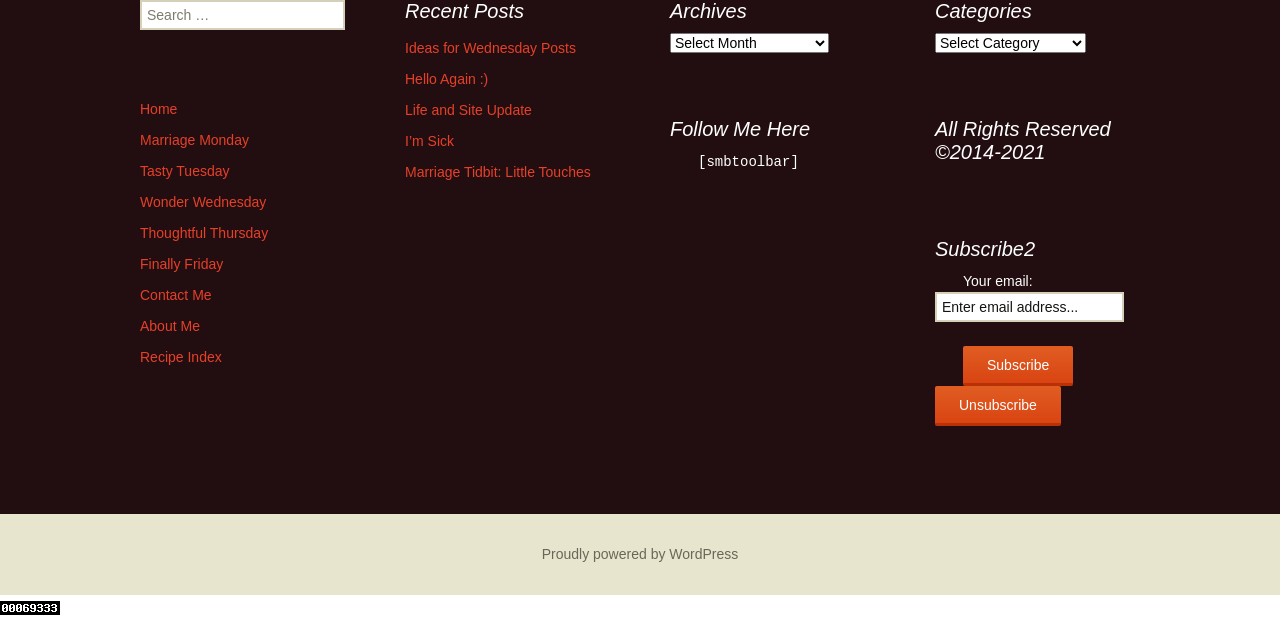Find the bounding box coordinates of the clickable area required to complete the following action: "Select an archive".

[0.523, 0.053, 0.648, 0.086]